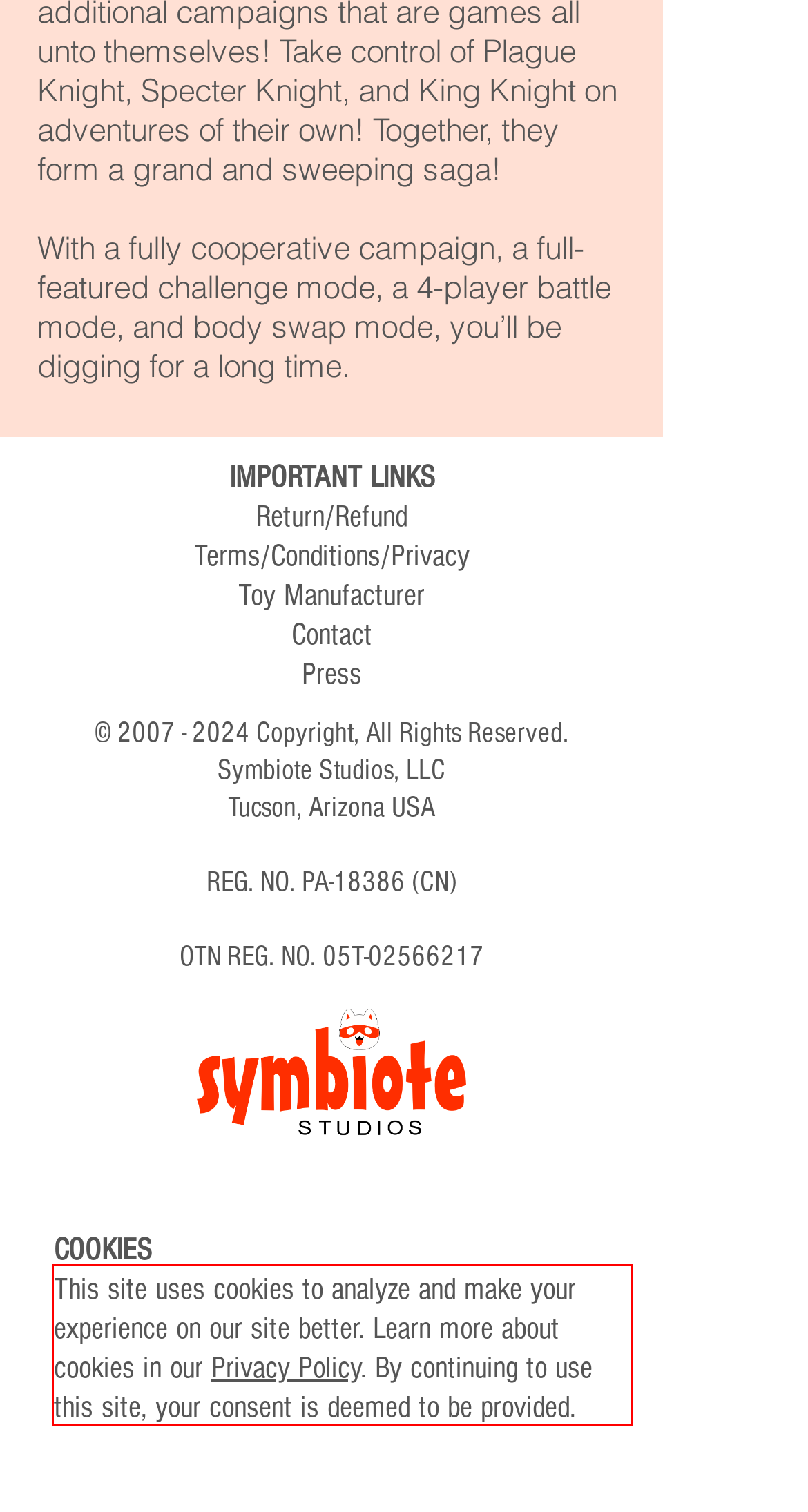Within the provided webpage screenshot, find the red rectangle bounding box and perform OCR to obtain the text content.

This site uses cookies to analyze and make your experience on our site better. Learn more about cookies in our Privacy Policy. By continuing to use this site, your consent is deemed to be provided.